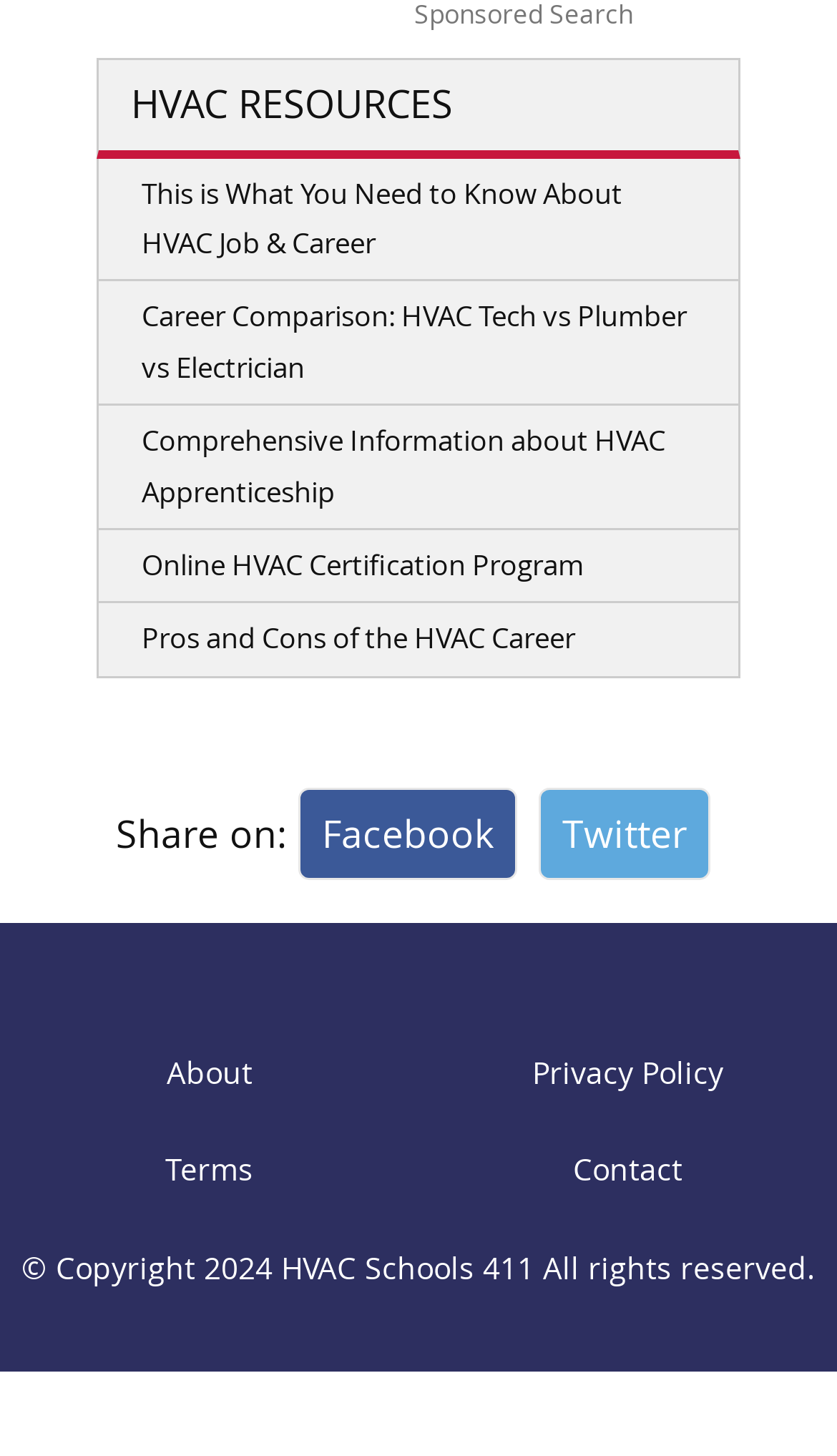Can you pinpoint the bounding box coordinates for the clickable element required for this instruction: "Click on the link to learn about HVAC job and career"? The coordinates should be four float numbers between 0 and 1, i.e., [left, top, right, bottom].

[0.118, 0.109, 0.882, 0.194]